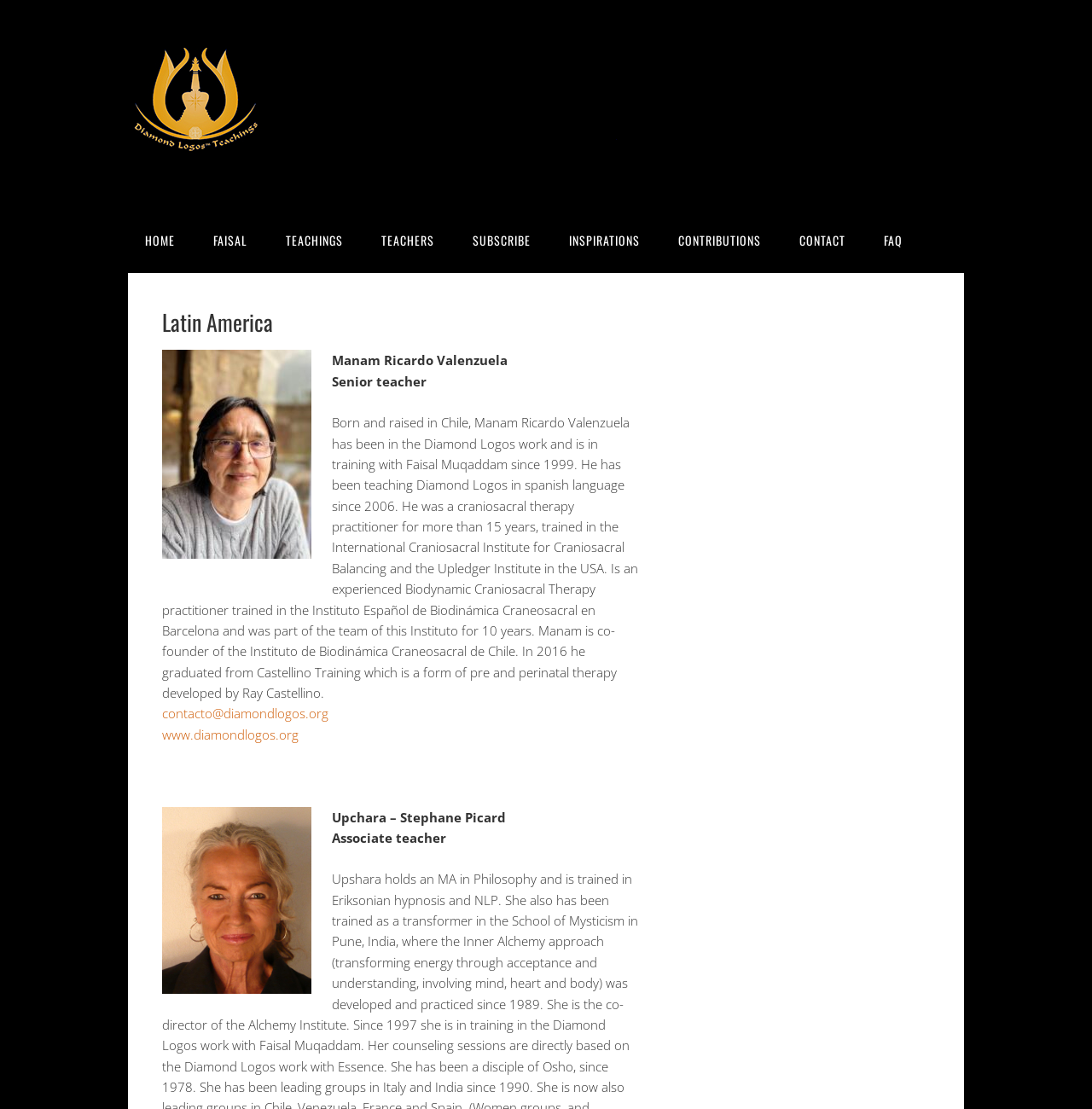What is the email address of the contact?
Provide a one-word or short-phrase answer based on the image.

contacto@diamondlogos.org